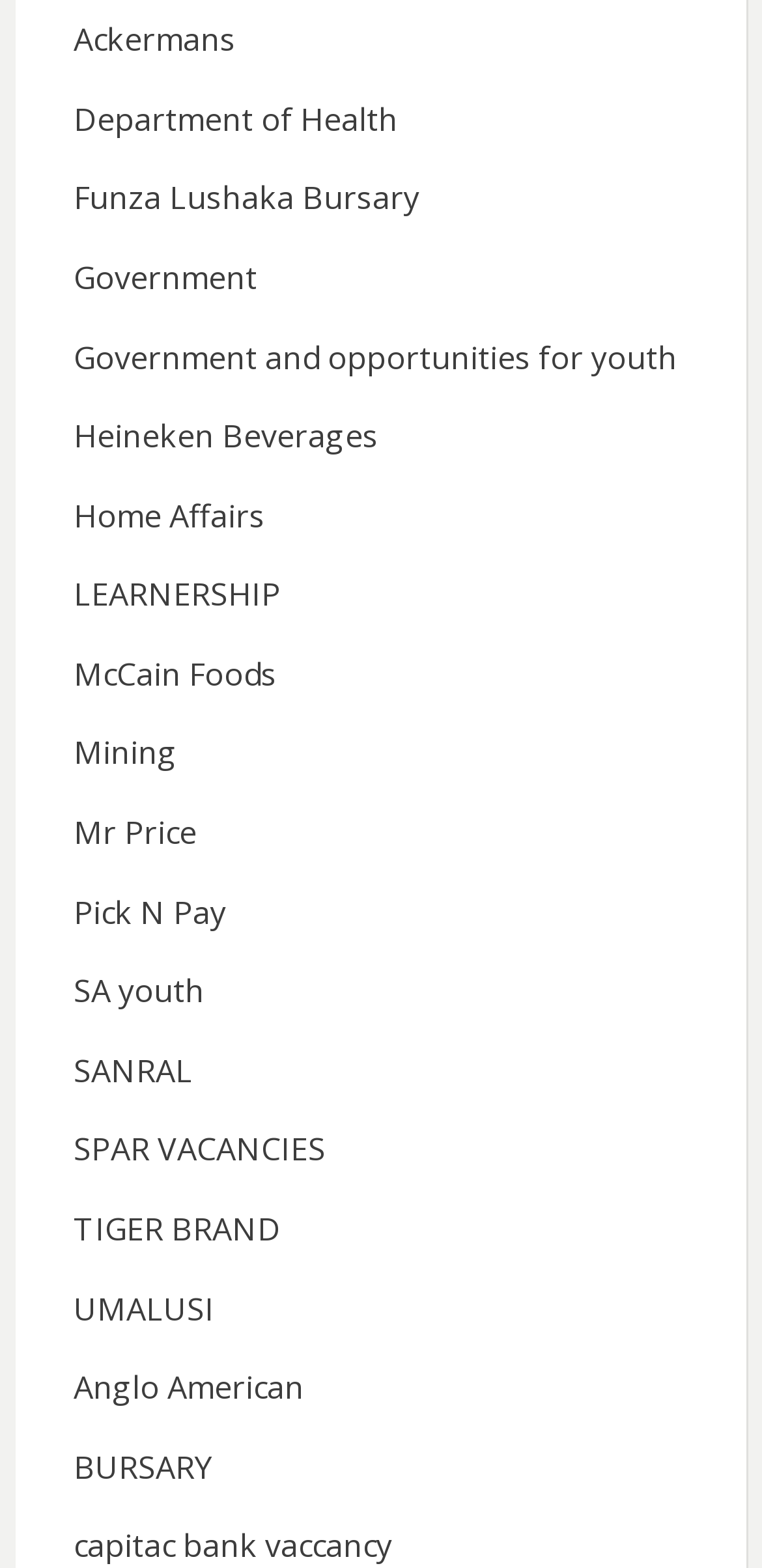What is the last link on the webpage?
Refer to the image and respond with a one-word or short-phrase answer.

capitac bank vaccancy